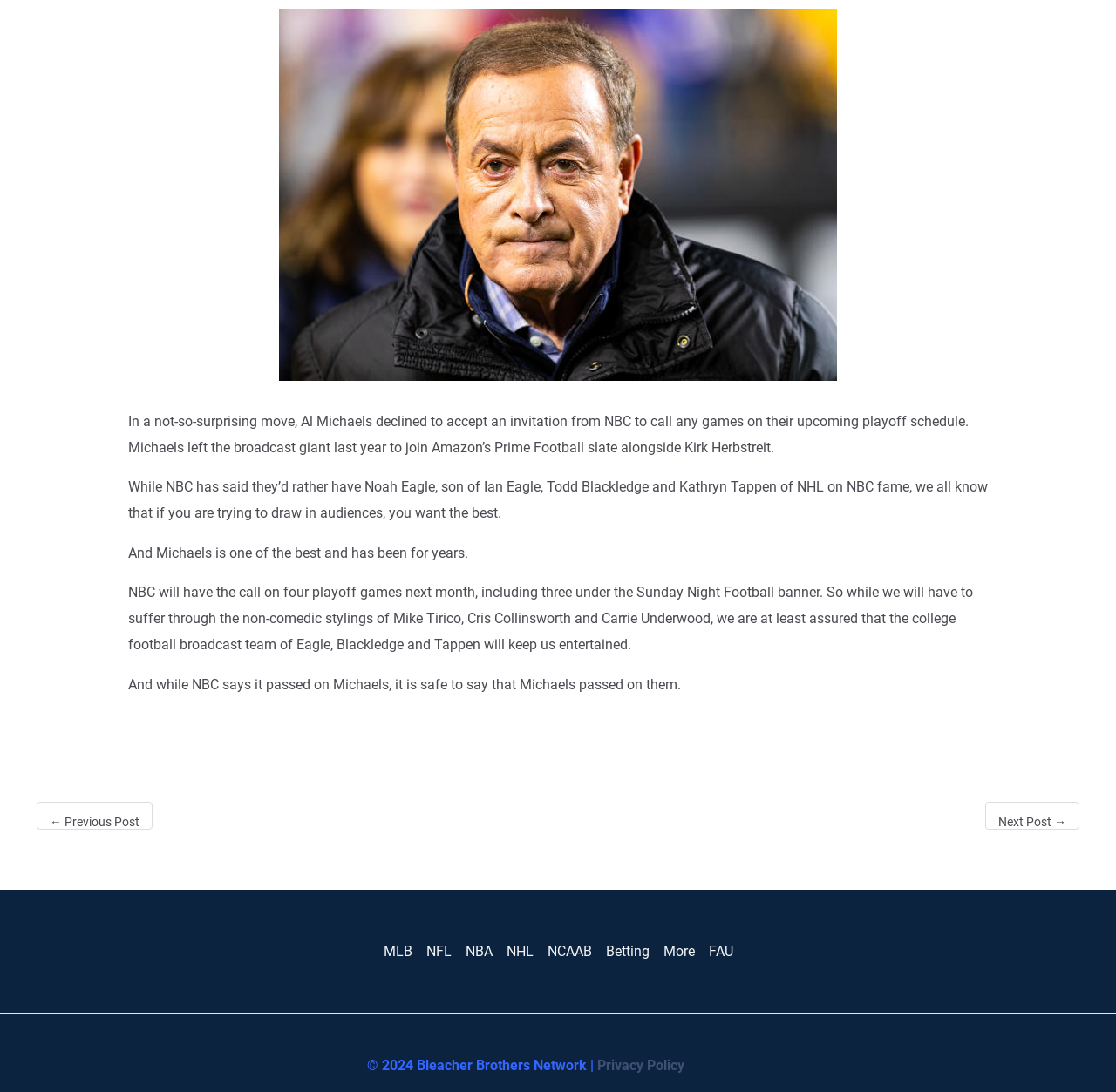By analyzing the image, answer the following question with a detailed response: What is the year of the copyright mentioned at the bottom of the page?

The year of the copyright mentioned at the bottom of the page is 2024, as indicated by the StaticText element '© 2024 Bleacher Brothers Network |'.